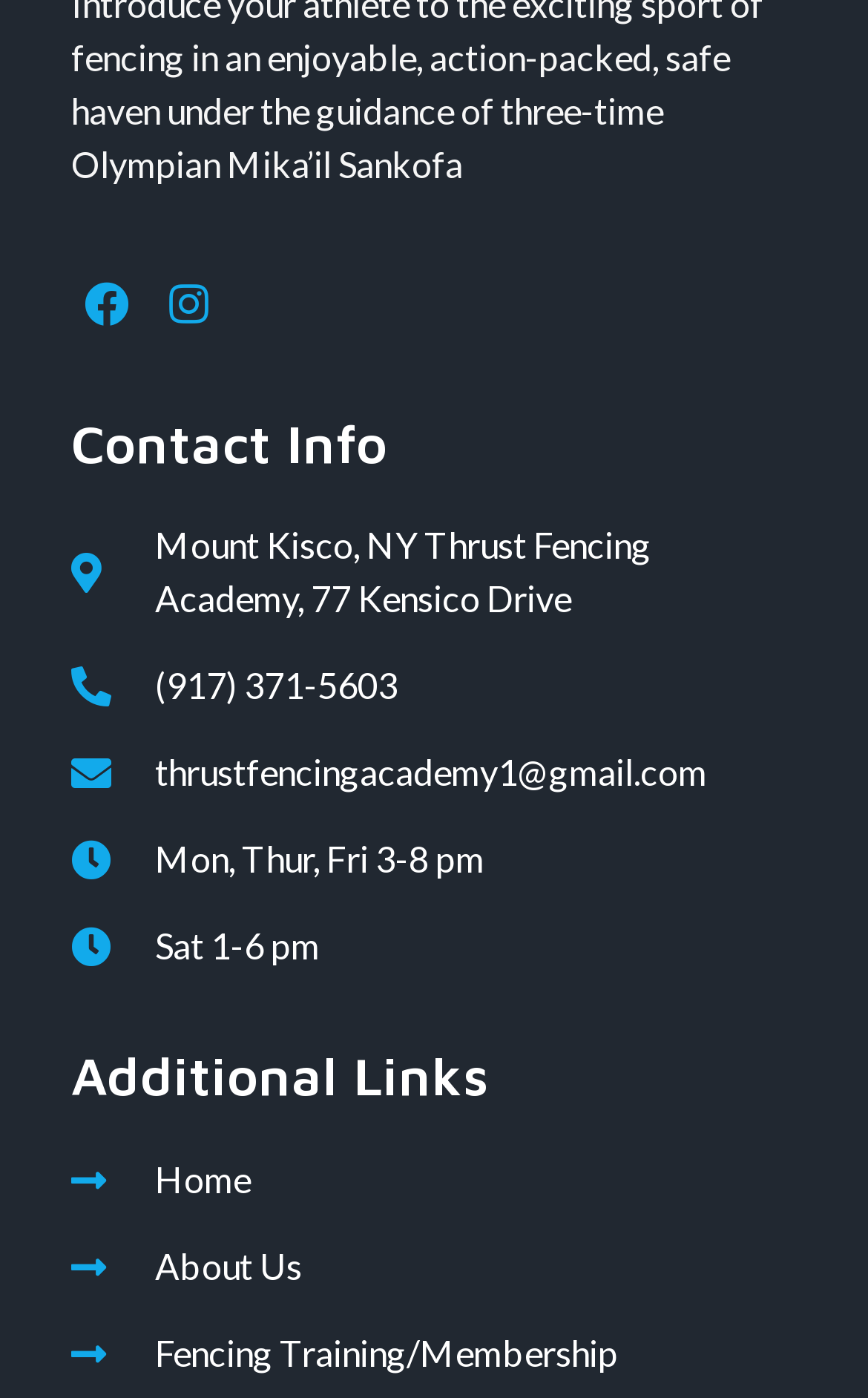What is the phone number of Thrust Fencing Academy?
Could you answer the question with a detailed and thorough explanation?

The phone number of Thrust Fencing Academy can be found in the link element '(917) 371-5603' which is a child element of the root element and is located below the 'Contact Info' heading.